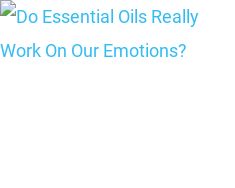From the details in the image, provide a thorough response to the question: What is the purpose of the article?

The caption describes the article as aiming to inform readers about the potential benefits of essential oils in enhancing mood and supporting mental health, suggesting that the purpose of the article is to educate and inform readers on this topic.